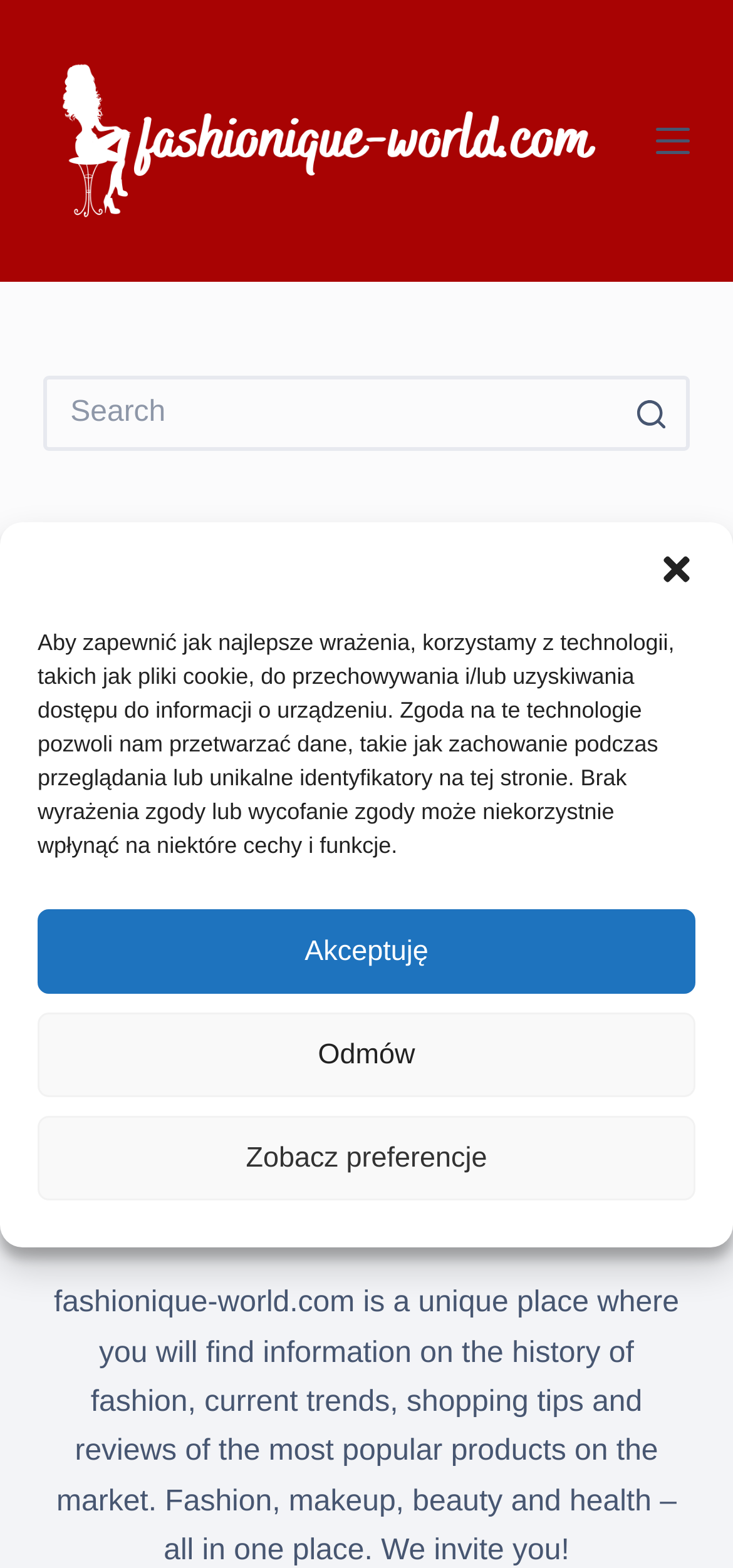Respond to the following question using a concise word or phrase: 
How many popular entries are listed on the webpage?

3